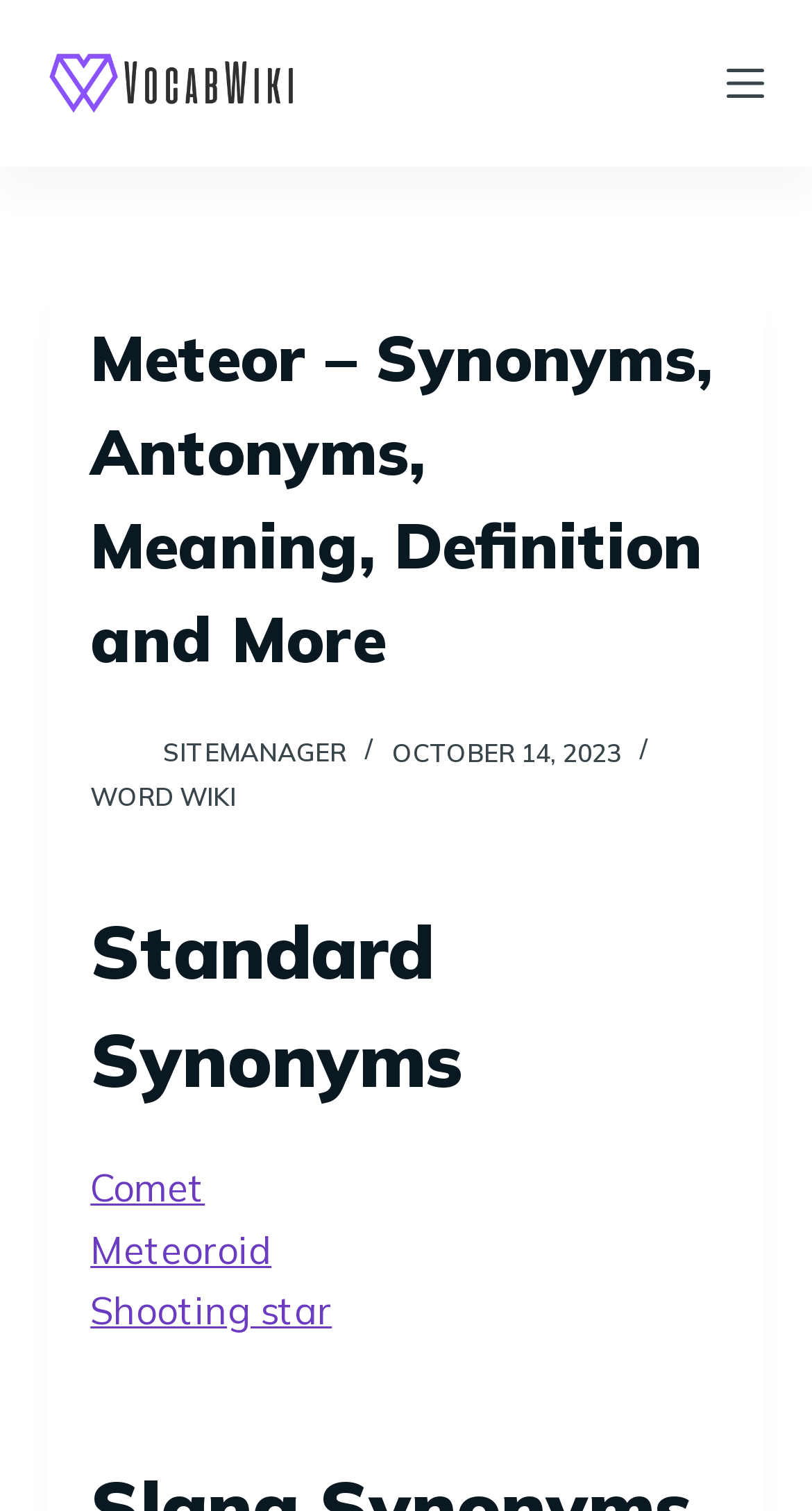Pinpoint the bounding box coordinates of the clickable area necessary to execute the following instruction: "Click the VocabWiki Logo". The coordinates should be given as four float numbers between 0 and 1, namely [left, top, right, bottom].

[0.06, 0.034, 0.368, 0.076]